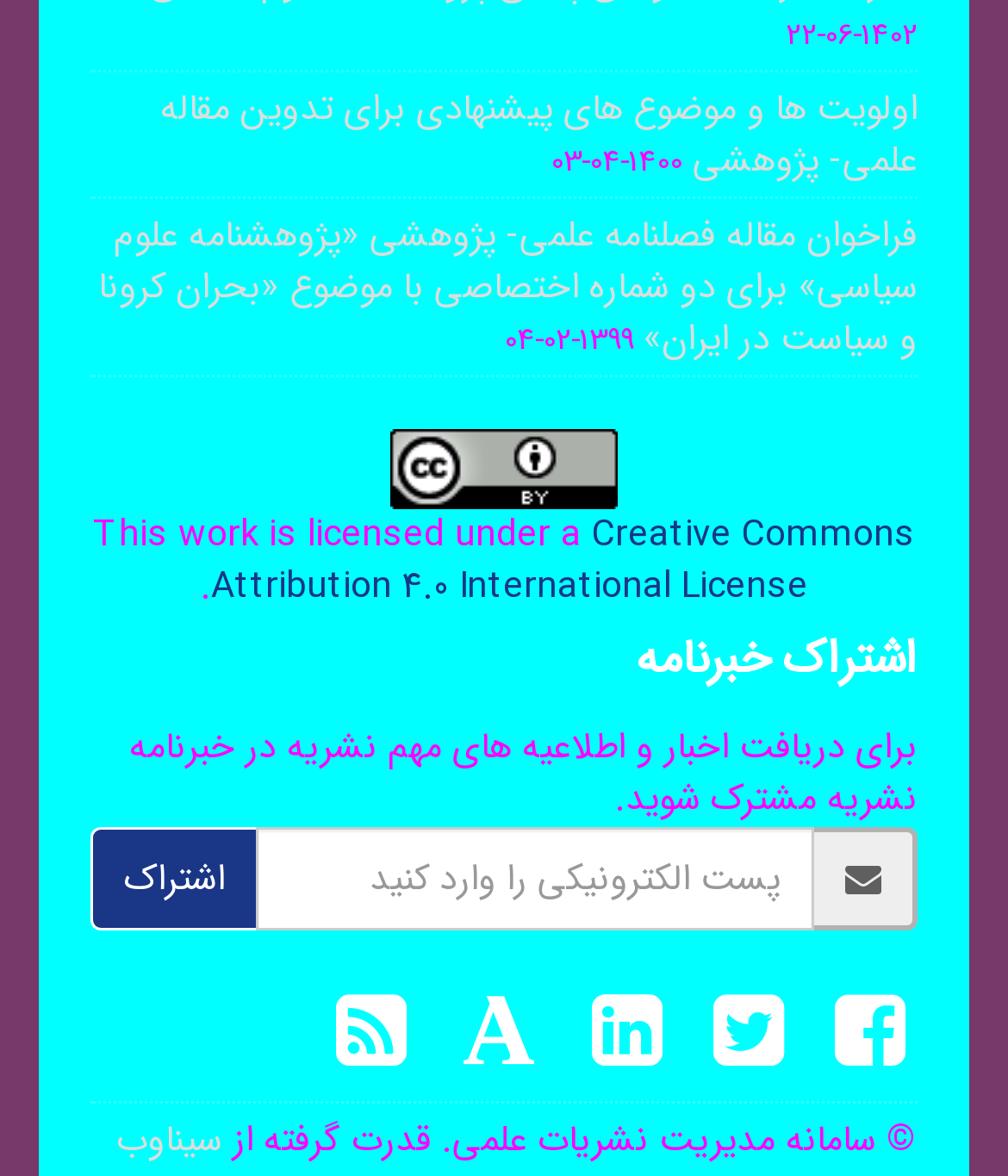Find the bounding box coordinates of the UI element according to this description: "title="Academia"".

[0.415, 0.818, 0.549, 0.95]